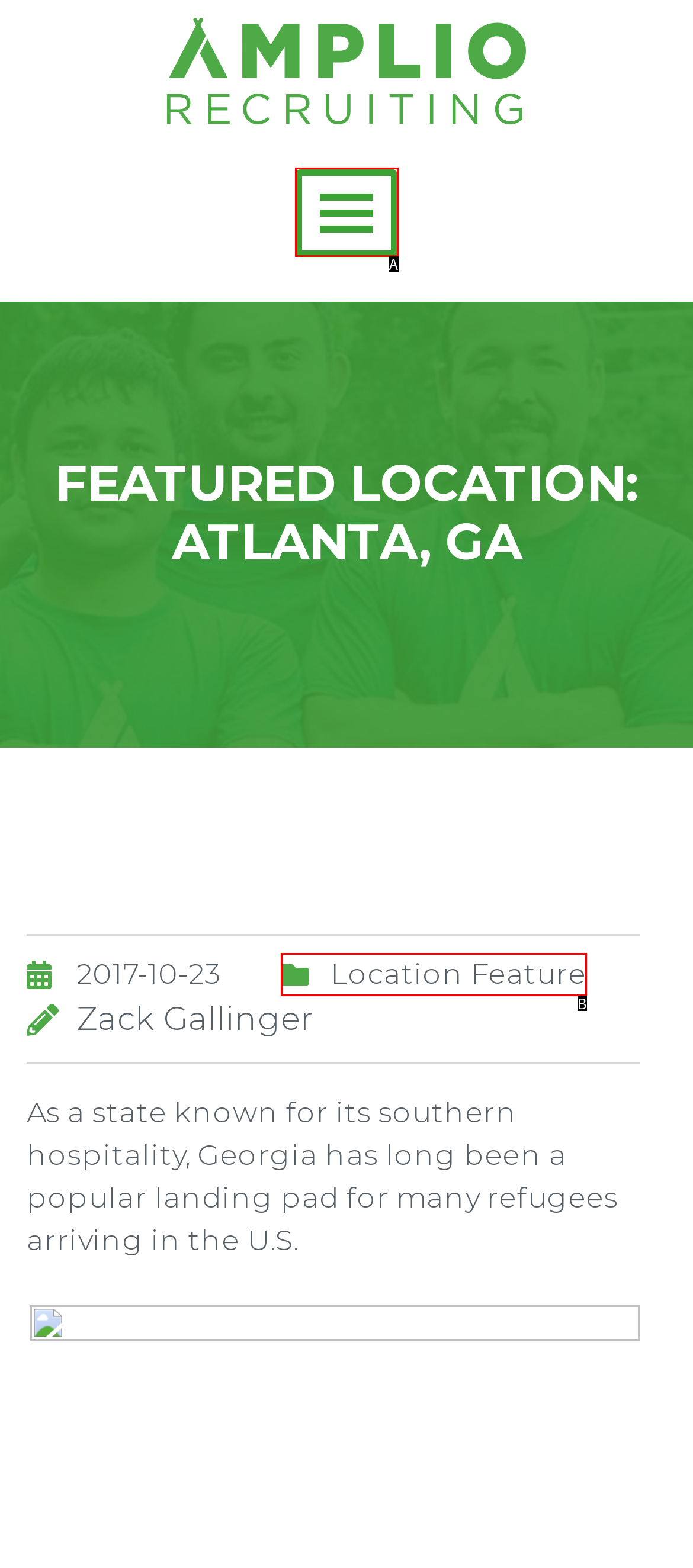Identify the matching UI element based on the description: Location Feature
Reply with the letter from the available choices.

B